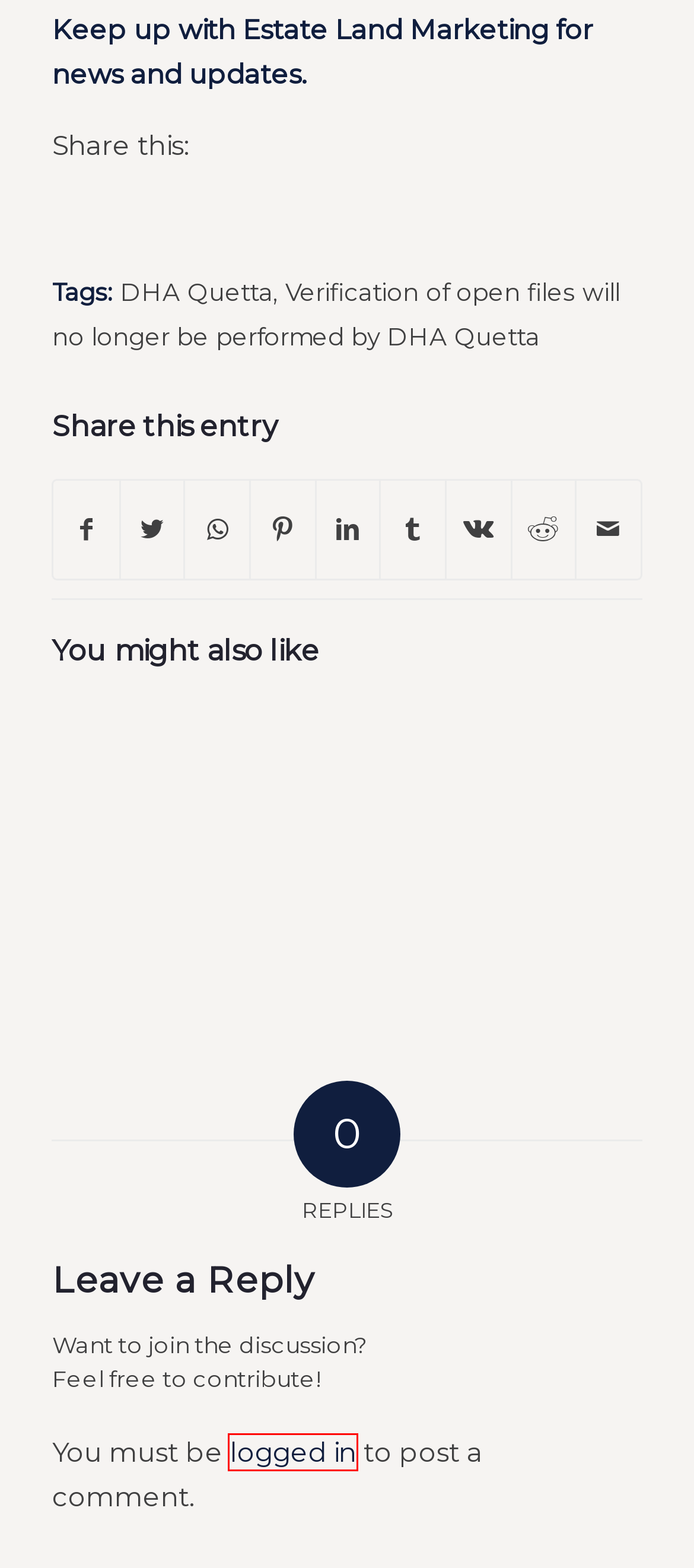Examine the webpage screenshot and identify the UI element enclosed in the red bounding box. Pick the webpage description that most accurately matches the new webpage after clicking the selected element. Here are the candidates:
A. Capital Smart City Islamabad | Payment Plan 2024 | Location Map | NOC
B. Balloting in DHA Quetta is scheduled to take place soon
C. Verification of open files will no longer be performed by DHA Quetta - Estate Land Marketing
D. ABOUT US - Estate Land Marketing
E. Real Estate Projects by Estate Land Marketing
F. Lahore Smart City | Payment Plan 2024 | Location Map | NOC
G. VK | 登录
H. Log In ‹ Estate Land Marketing — WordPress

H